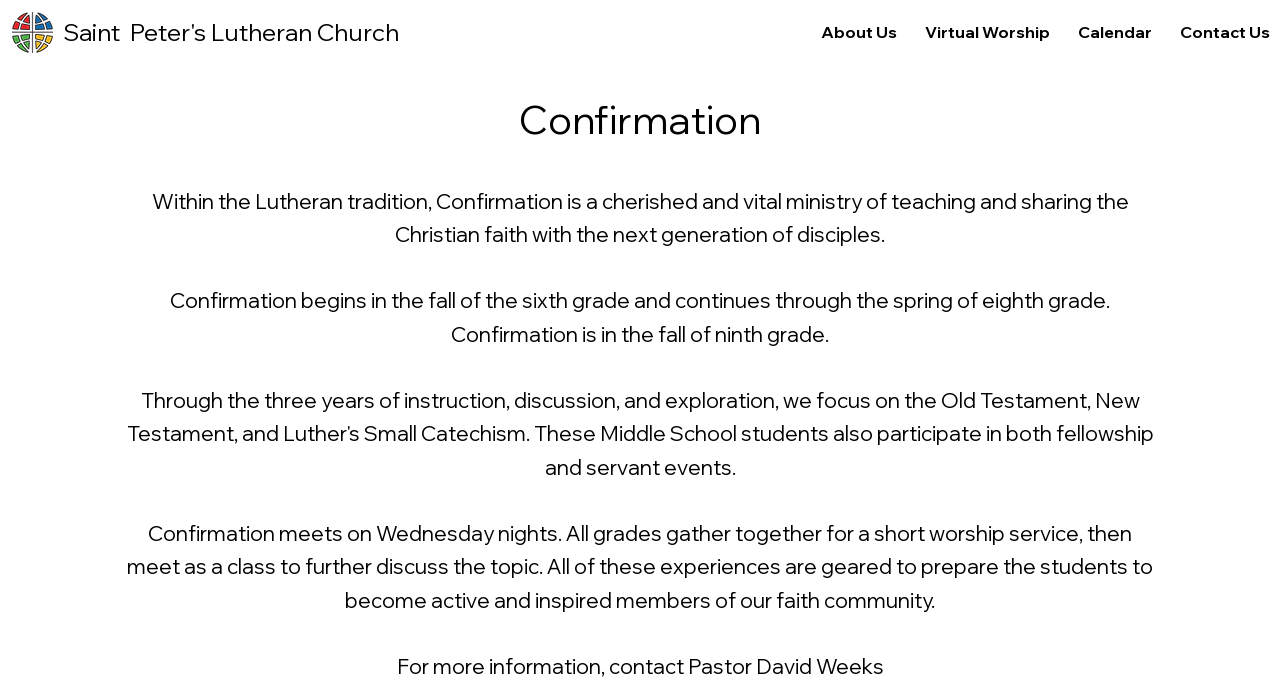When does Confirmation begin?
Give a detailed and exhaustive answer to the question.

The webpage states that Confirmation begins in the fall of the sixth grade and continues through the spring of eighth grade.